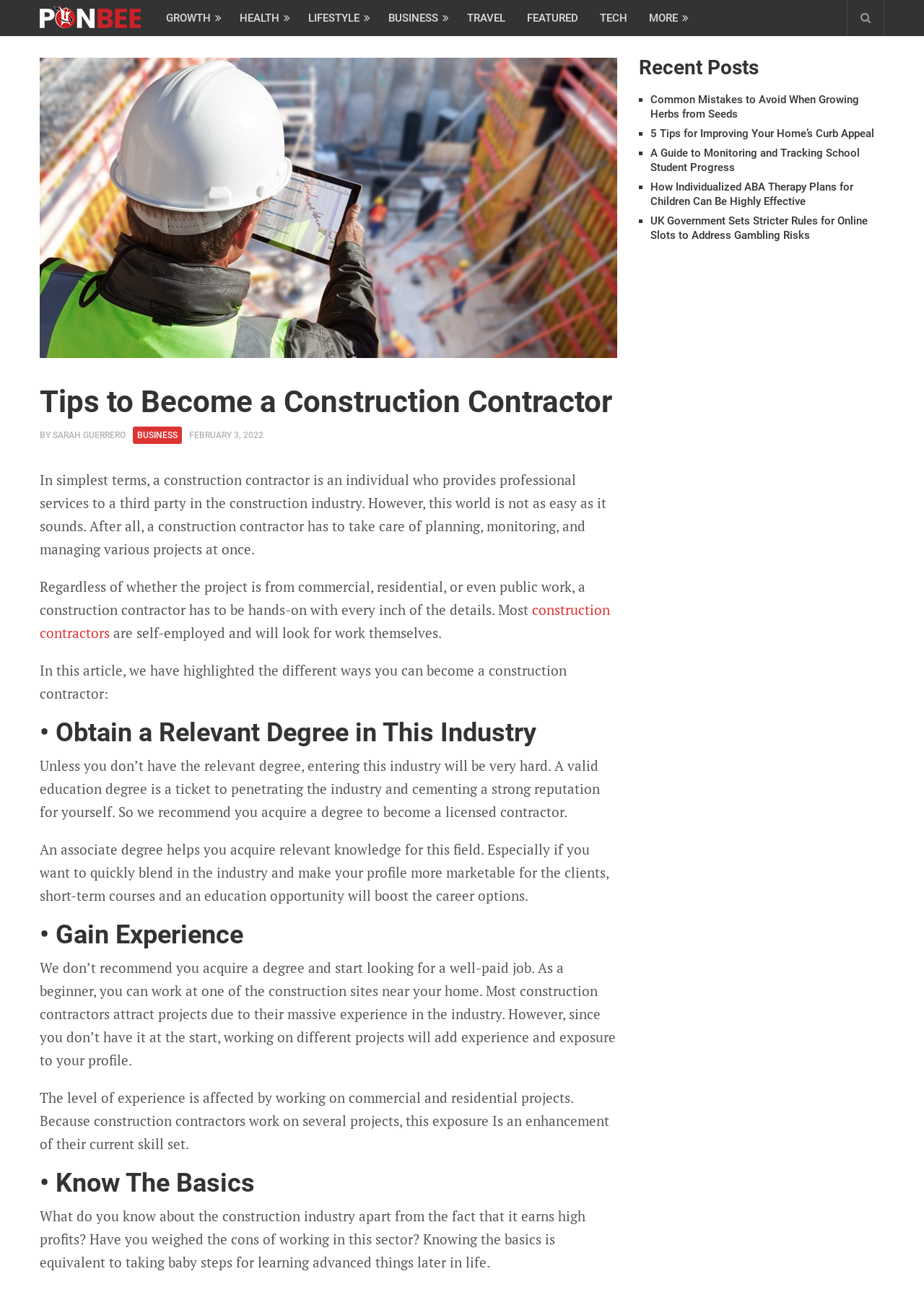Locate the bounding box coordinates of the region to be clicked to comply with the following instruction: "View the gallery". The coordinates must be four float numbers between 0 and 1, in the form [left, top, right, bottom].

None